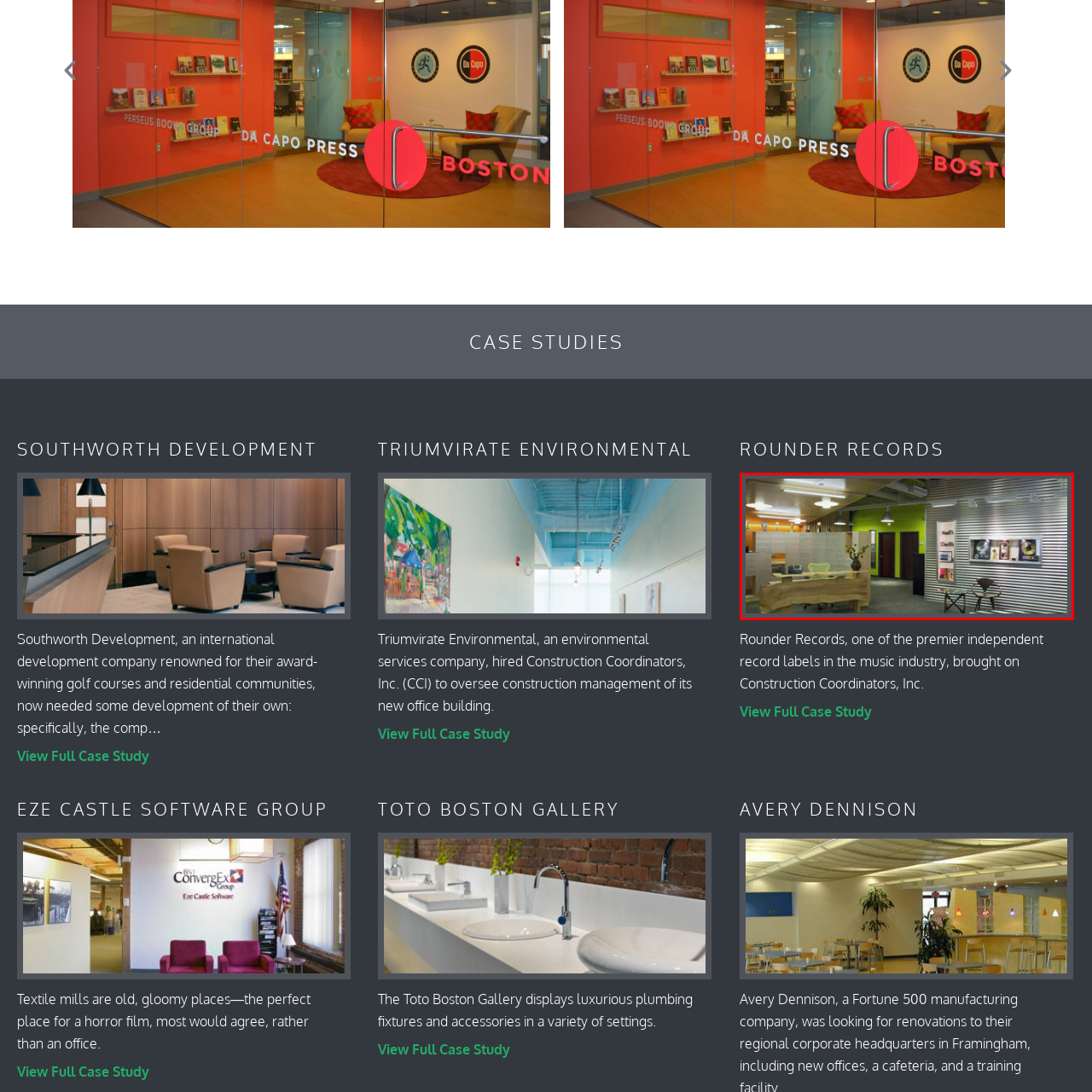What is the dominant color scheme of the office walls?
Look closely at the area highlighted by the red bounding box and give a detailed response to the question.

The caption describes the background of the office, mentioning 'bold green and orange walls' that add energy to the environment, indicating that green and orange are the dominant colors of the walls.